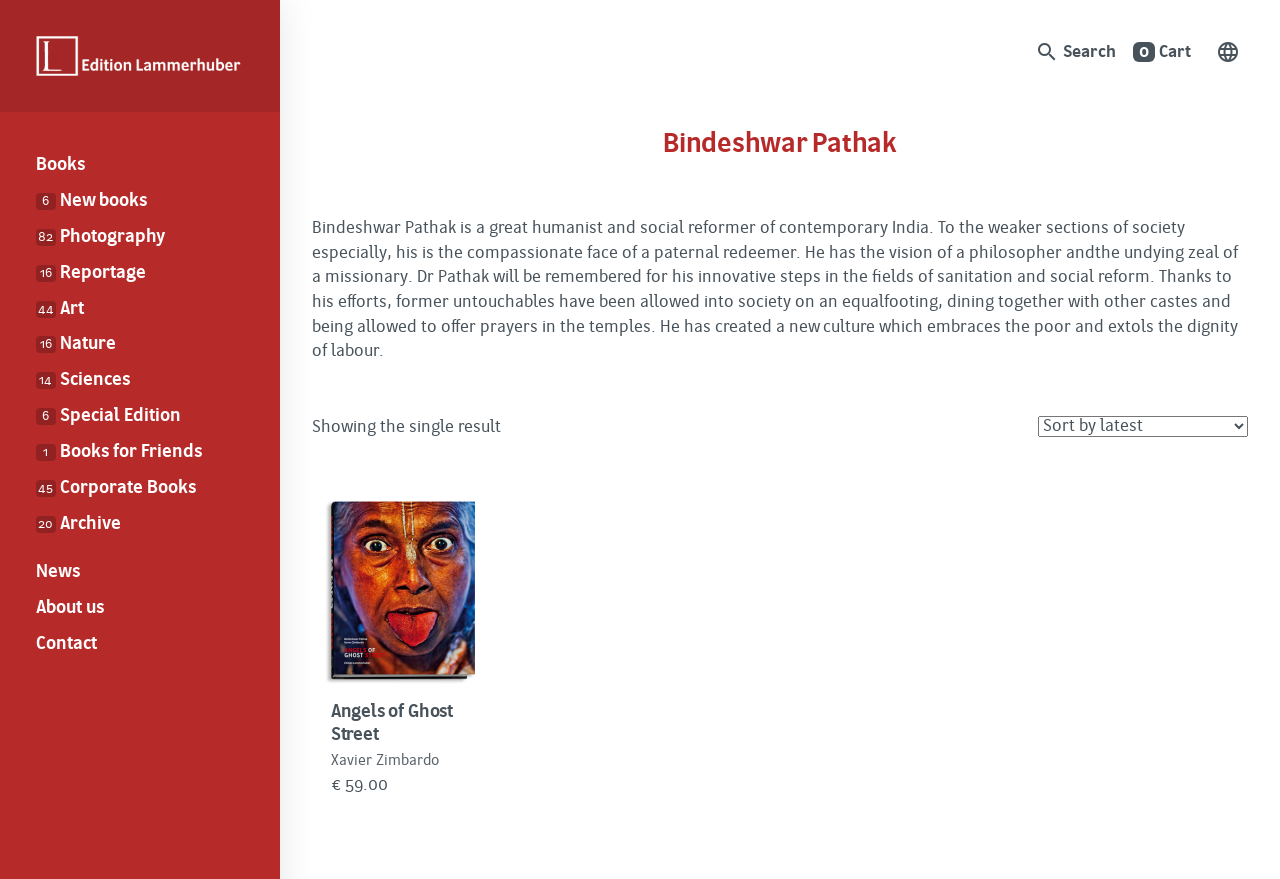Refer to the image and provide an in-depth answer to the question:
What is the purpose of the 'Shop order' combobox?

The 'Shop order' combobox is likely used to sort books in a specific order, such as by title, author, or price, to facilitate easier browsing and shopping.